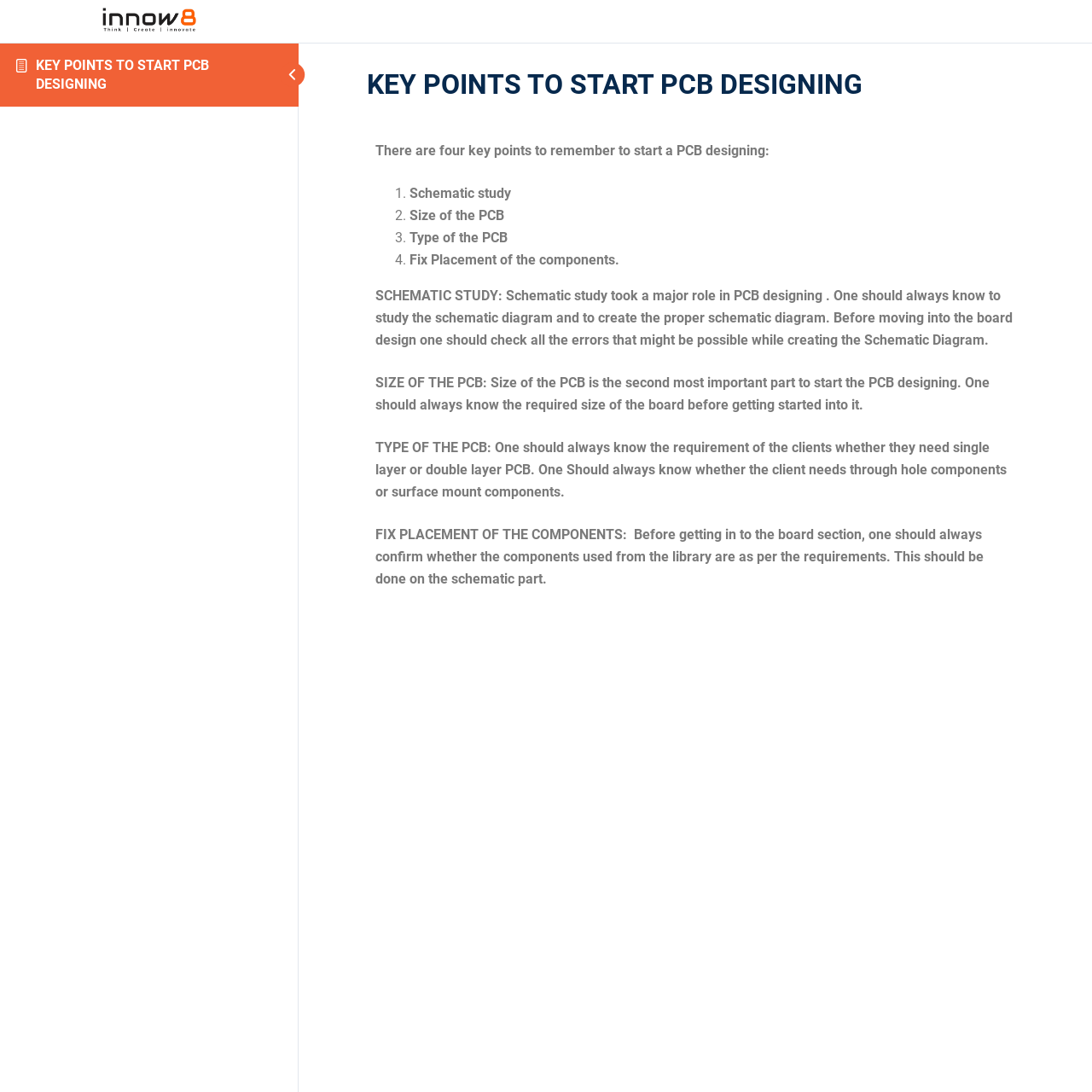Generate a thorough caption detailing the webpage content.

The webpage is about the key points to remember when starting a PCB (Printed Circuit Board) designing. At the top, there is a heading with an icon, "KEY POINTS TO START PCB DESIGNING", which is also a link. Next to it, there is an image of "Innow8 png". Below the heading, there is another heading with the same text, "KEY POINTS TO START PCB DESIGNING", which is centered on the page.

Underneath the second heading, there is a tab panel that occupies most of the page. Inside the tab panel, there is a paragraph of text that introduces the four key points to remember when starting a PCB designing. Below the introduction, there is a numbered list with four items: "Schematic study", "Size of the PCB", "Type of the PCB", and "Fix Placement of the components". Each list item has a corresponding description below it, which provides more details about each key point.

The first key point, "Schematic study", has a description that explains the importance of studying the schematic diagram and creating a proper schematic diagram before moving into the board design. The second key point, "Size of the PCB", has a description that emphasizes the importance of knowing the required size of the board before getting started. The third key point, "Type of the PCB", has a description that discusses the need to know the client's requirements, such as single layer or double layer PCB, and the type of components needed. The fourth key point, "Fix Placement of the components", has a description that advises confirming whether the components used from the library meet the requirements before moving into the board section.